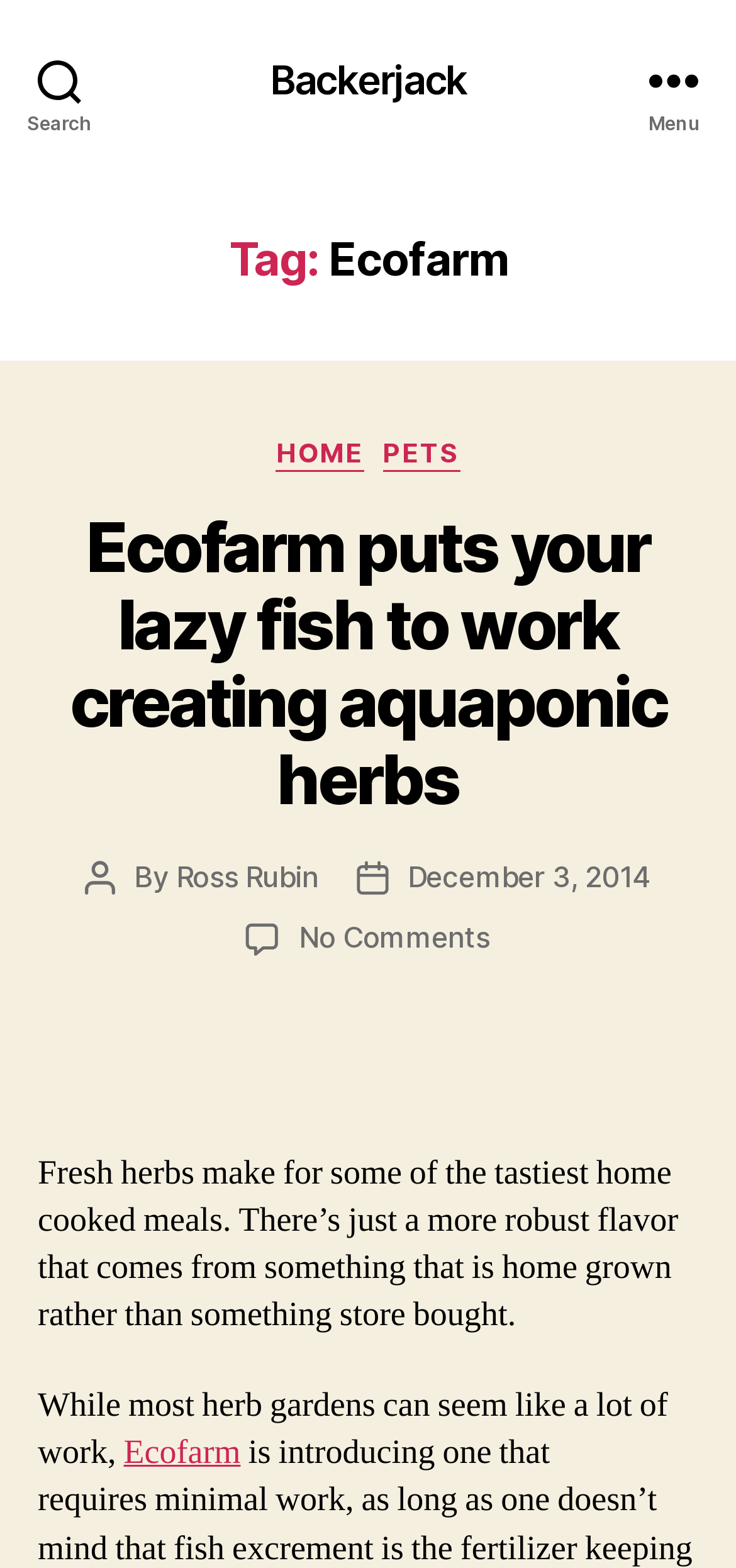Locate the bounding box coordinates of the clickable area to execute the instruction: "View the post author's profile". Provide the coordinates as four float numbers between 0 and 1, represented as [left, top, right, bottom].

[0.24, 0.548, 0.433, 0.57]